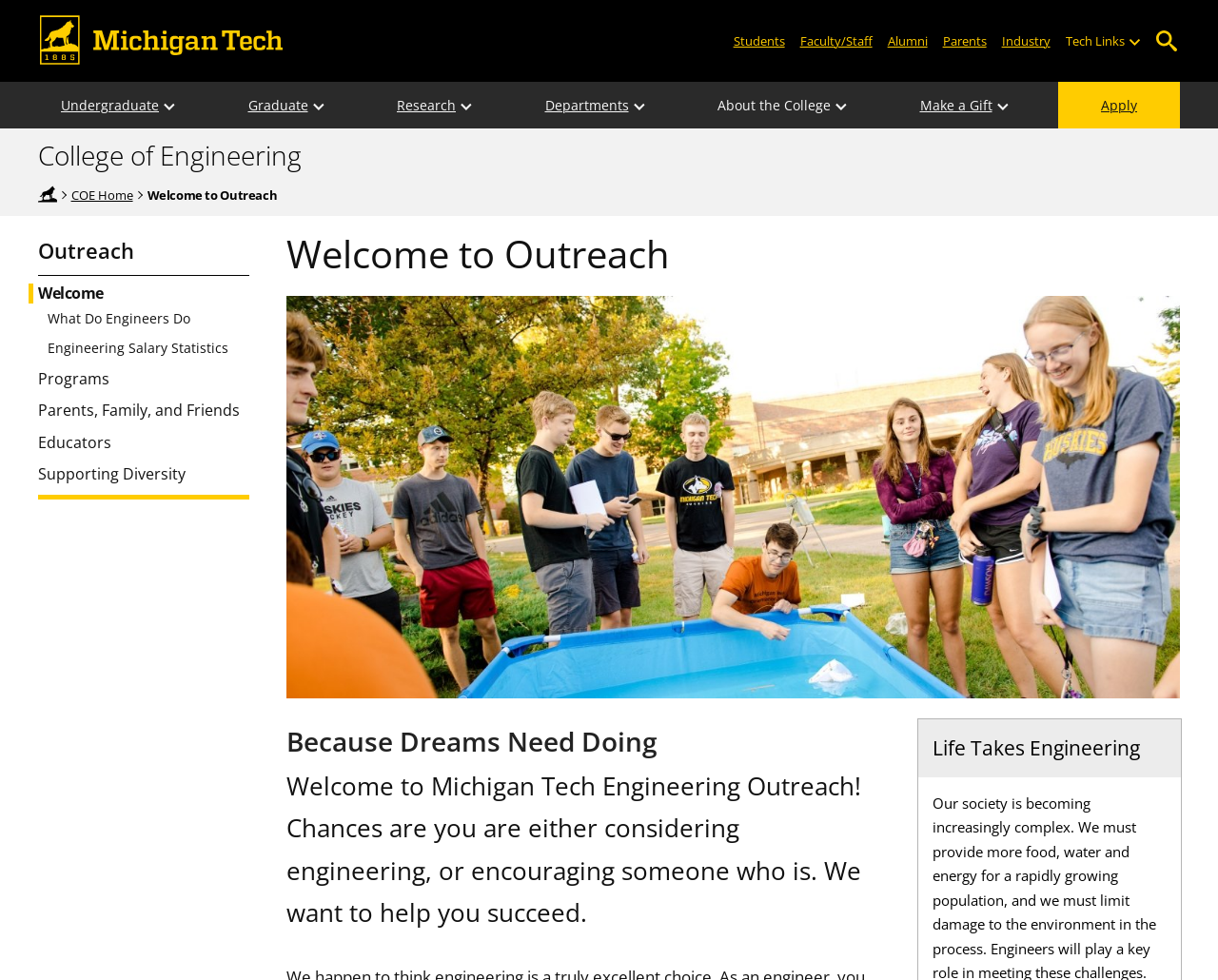Provide the bounding box coordinates of the section that needs to be clicked to accomplish the following instruction: "Go to the Undergraduate page."

[0.031, 0.083, 0.149, 0.131]